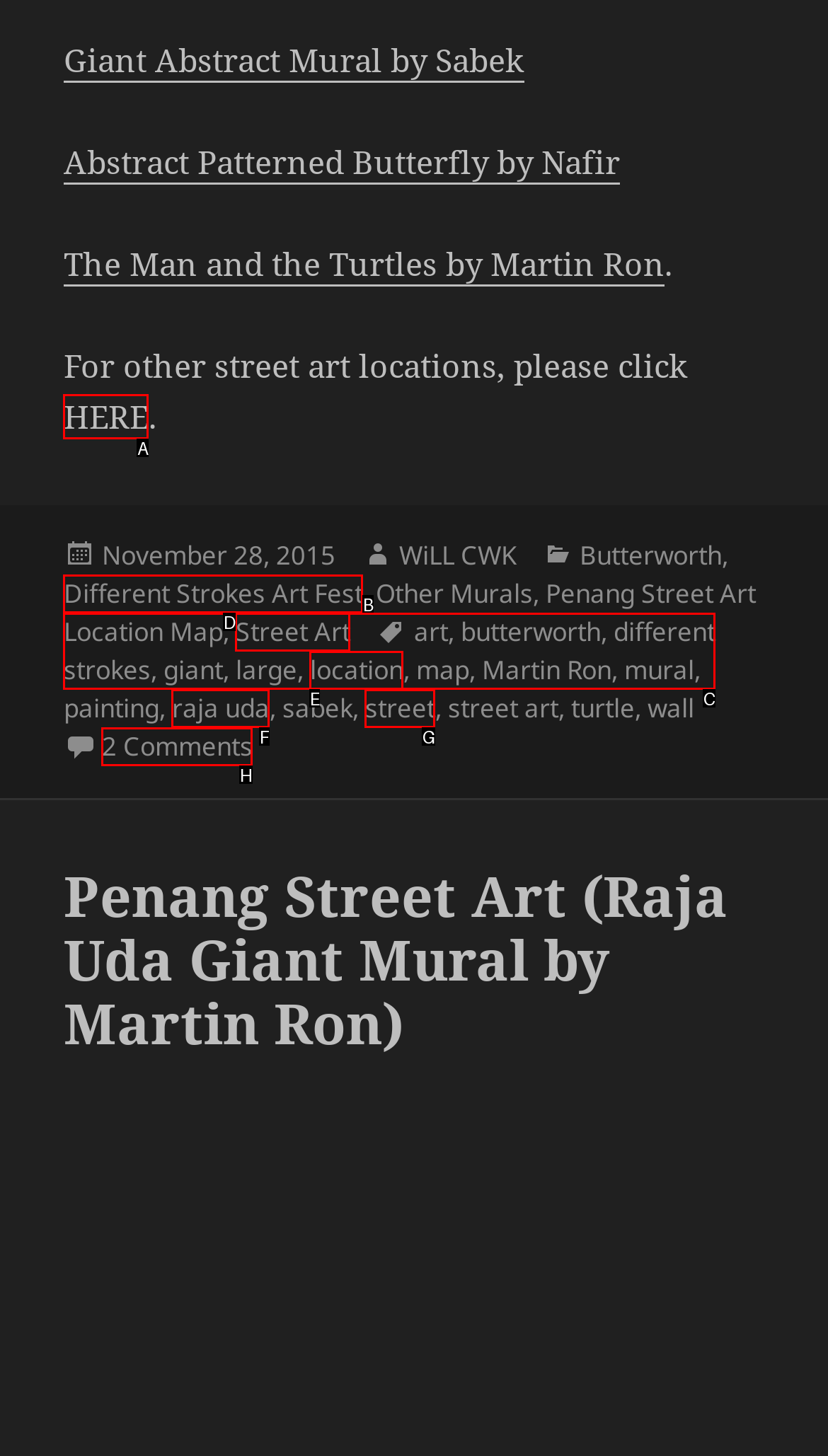Match the HTML element to the given description: Different Strokes Art Fest
Indicate the option by its letter.

B